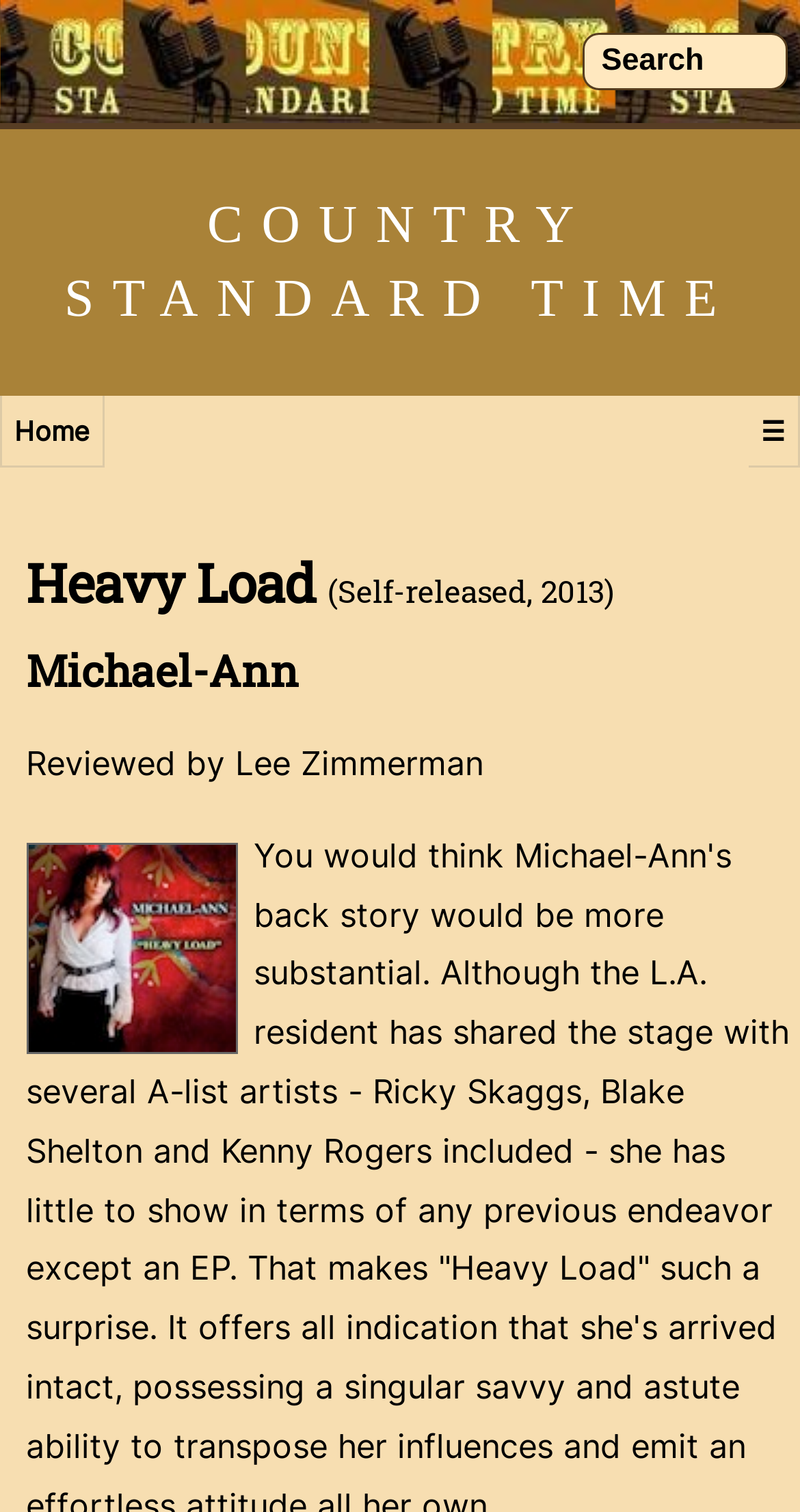Please identify and generate the text content of the webpage's main heading.

Heavy Load (Self-released, 2013)